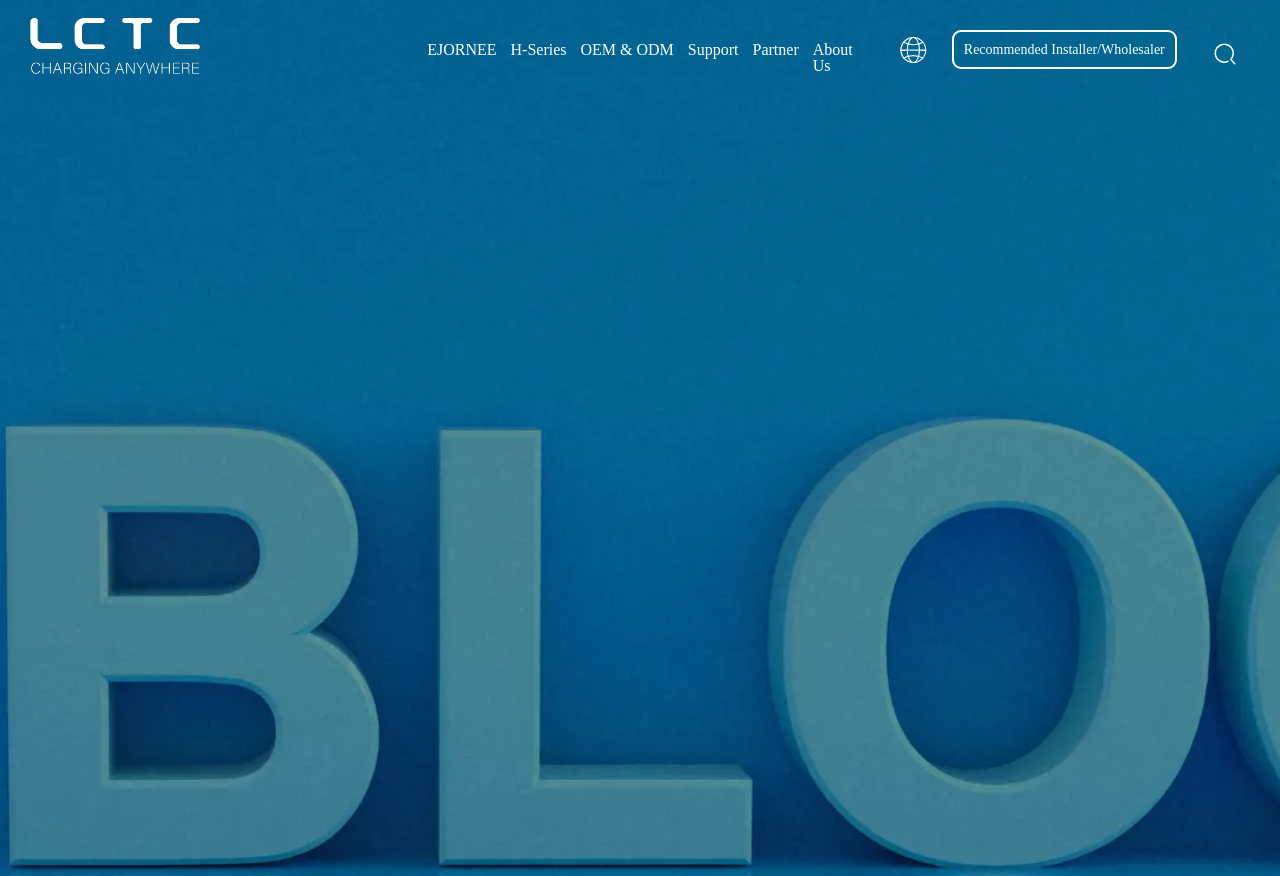Please find and report the bounding box coordinates of the element to click in order to perform the following action: "Click on the 'US-AUTO' link". The coordinates should be expressed as four float numbers between 0 and 1, in the format [left, top, right, bottom].

None